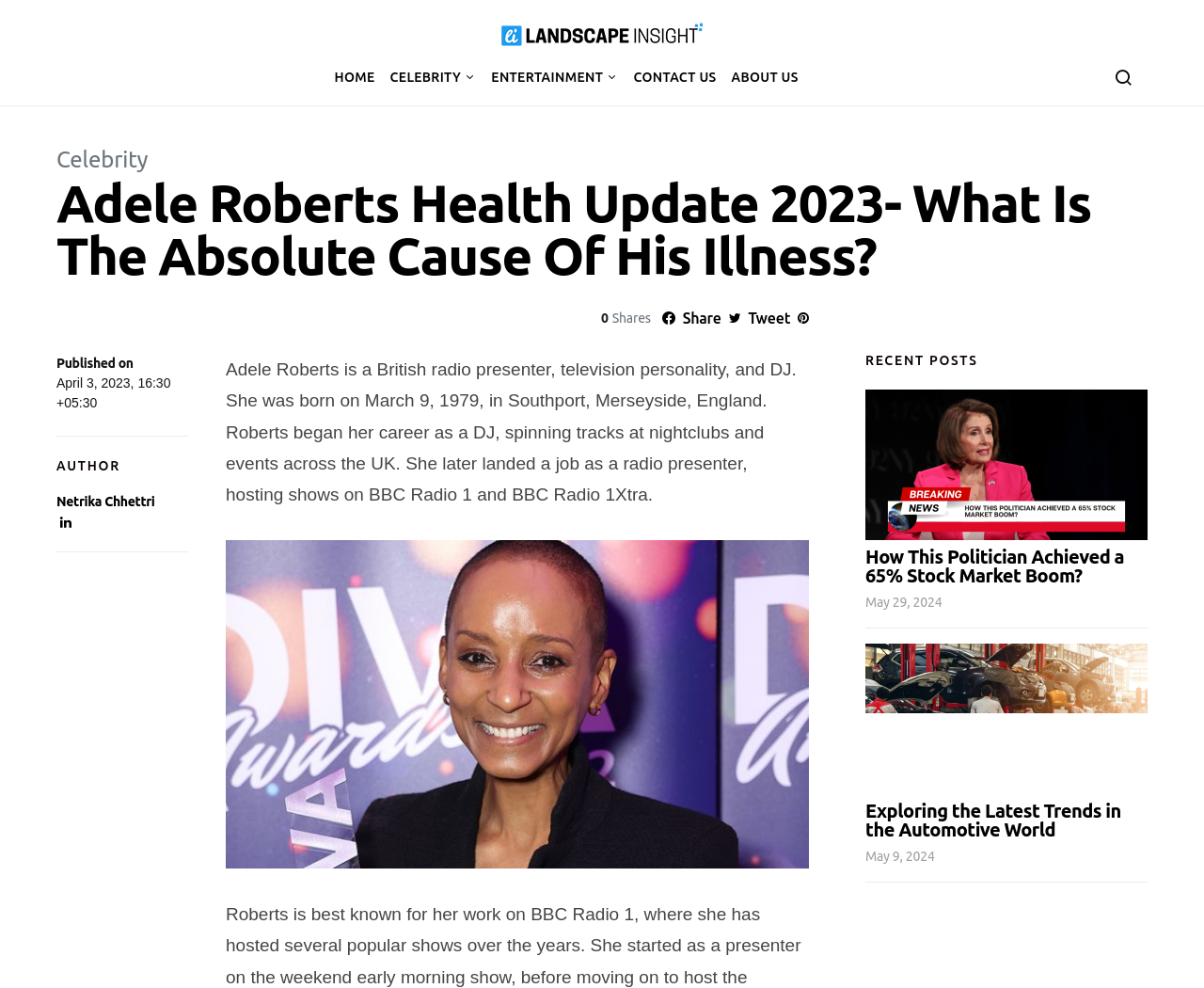Please predict the bounding box coordinates of the element's region where a click is necessary to complete the following instruction: "Contact the author Netrika Chhettri". The coordinates should be represented by four float numbers between 0 and 1, i.e., [left, top, right, bottom].

[0.047, 0.5, 0.129, 0.515]